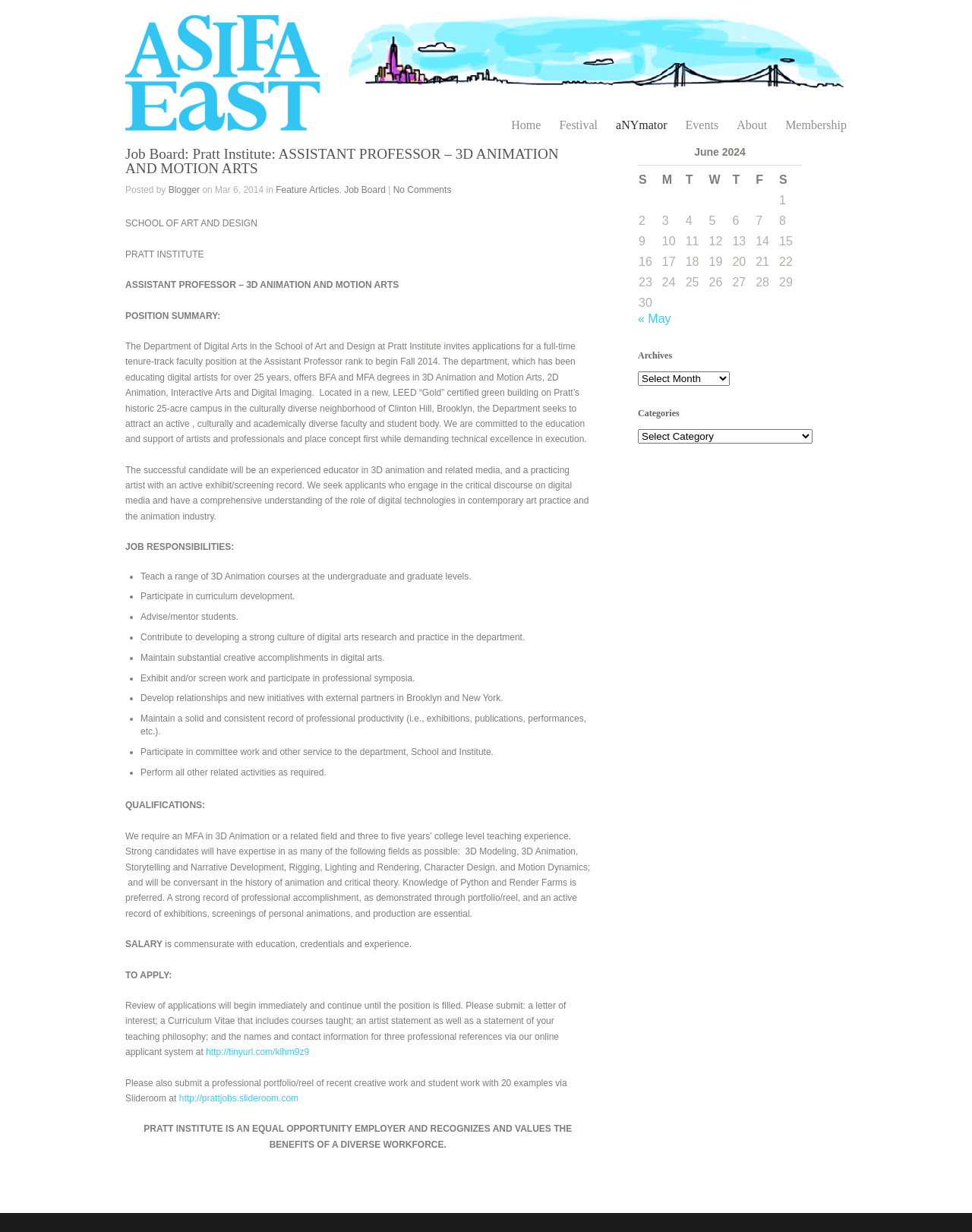Identify the bounding box coordinates for the UI element described as follows: Home. Use the format (top-left x, top-left y, bottom-right x, bottom-right y) and ensure all values are floating point numbers between 0 and 1.

[0.526, 0.094, 0.557, 0.109]